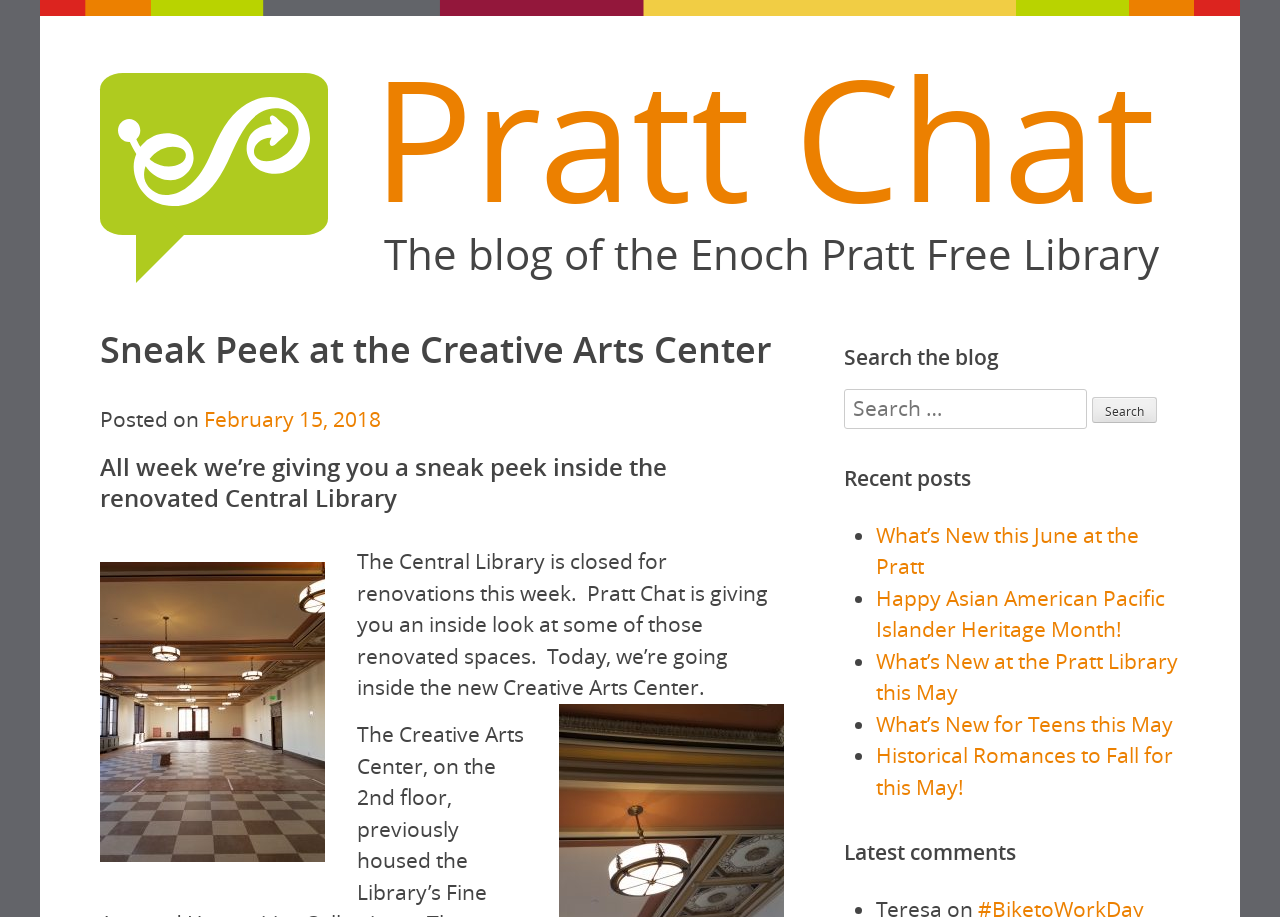Respond to the question below with a single word or phrase:
What is the Central Library doing this week?

Closed for renovations